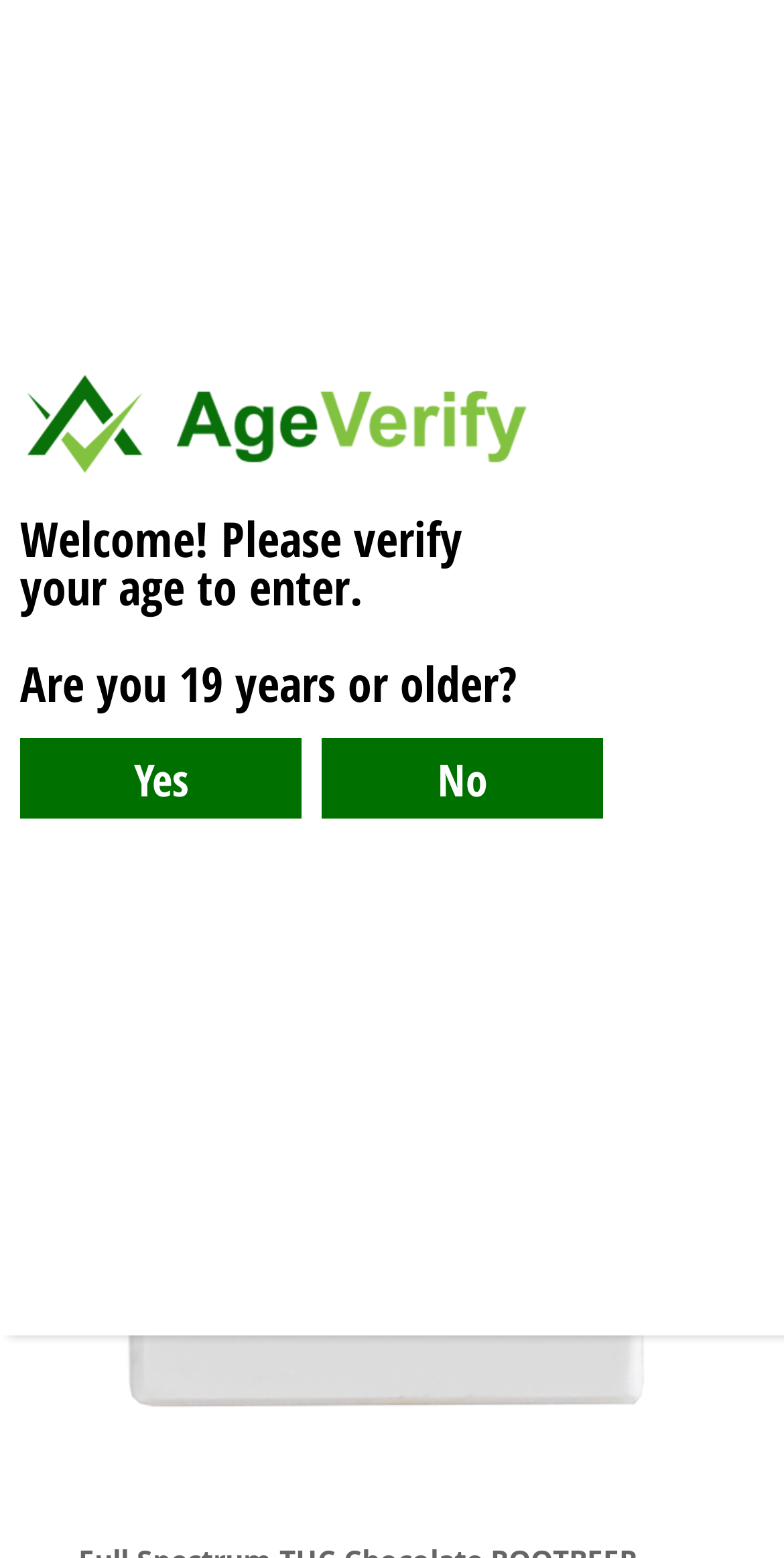Provide the bounding box coordinates for the UI element that is described by this text: "Products". The coordinates should be in the form of four float numbers between 0 and 1: [left, top, right, bottom].

[0.649, 0.347, 0.8, 0.372]